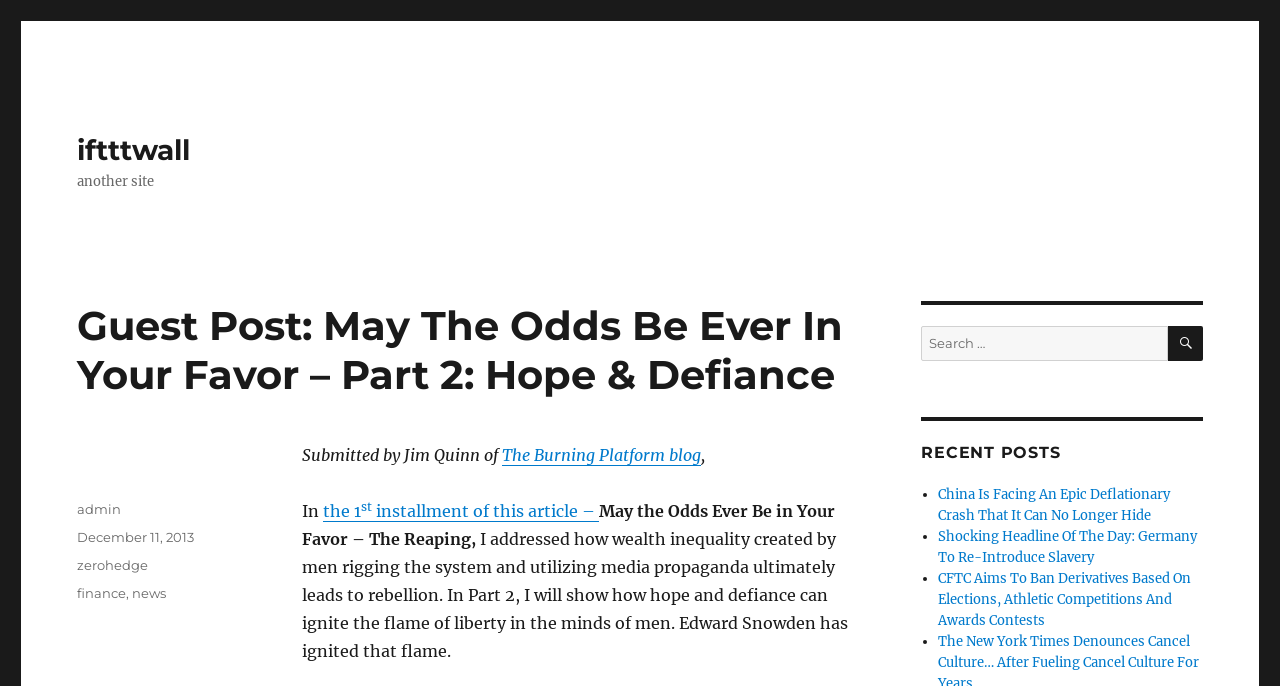Who submitted the guest post? From the image, respond with a single word or brief phrase.

Jim Quinn